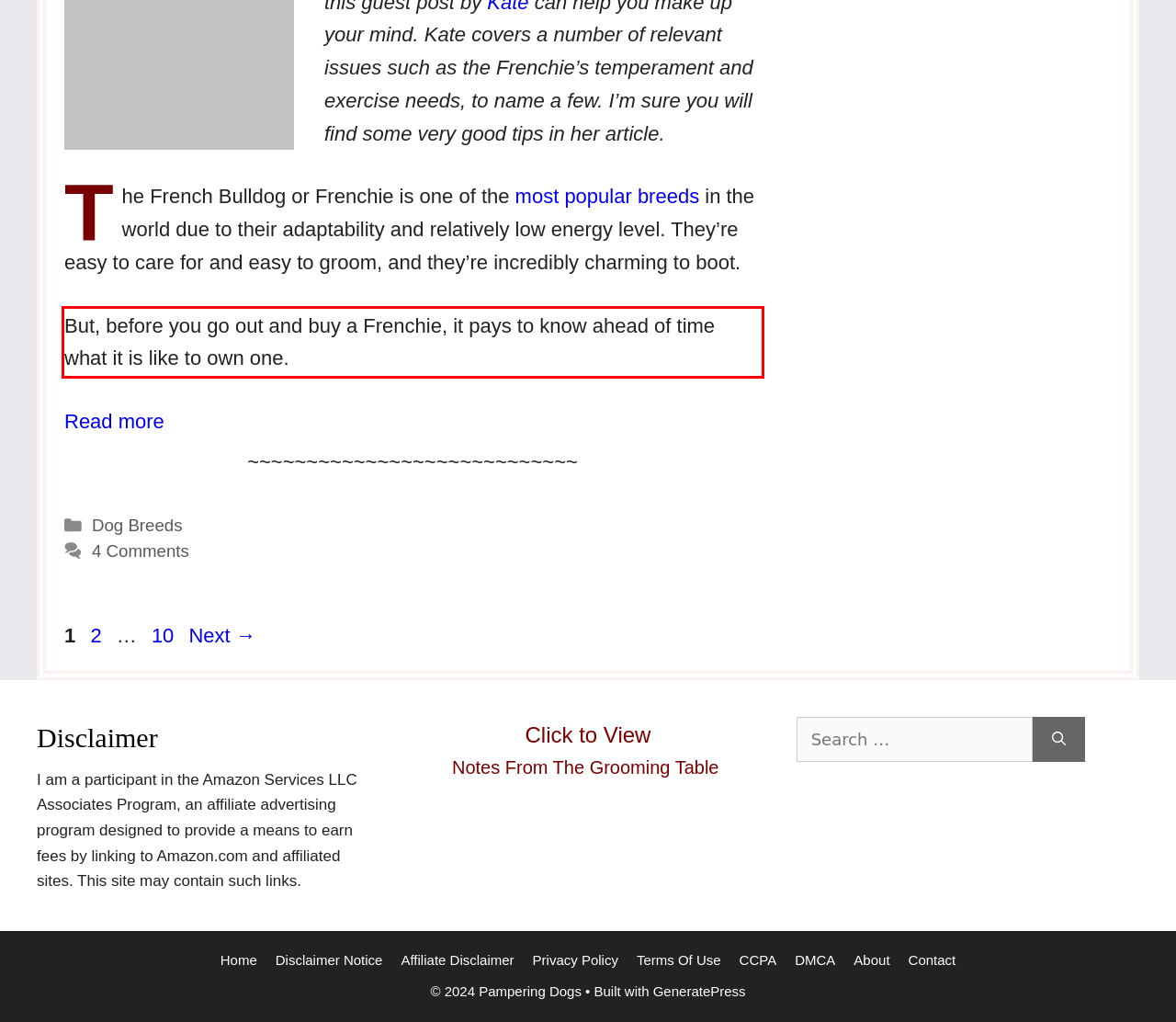Please perform OCR on the UI element surrounded by the red bounding box in the given webpage screenshot and extract its text content.

But, before you go out and buy a Frenchie, it pays to know ahead of time what it is like to own one.